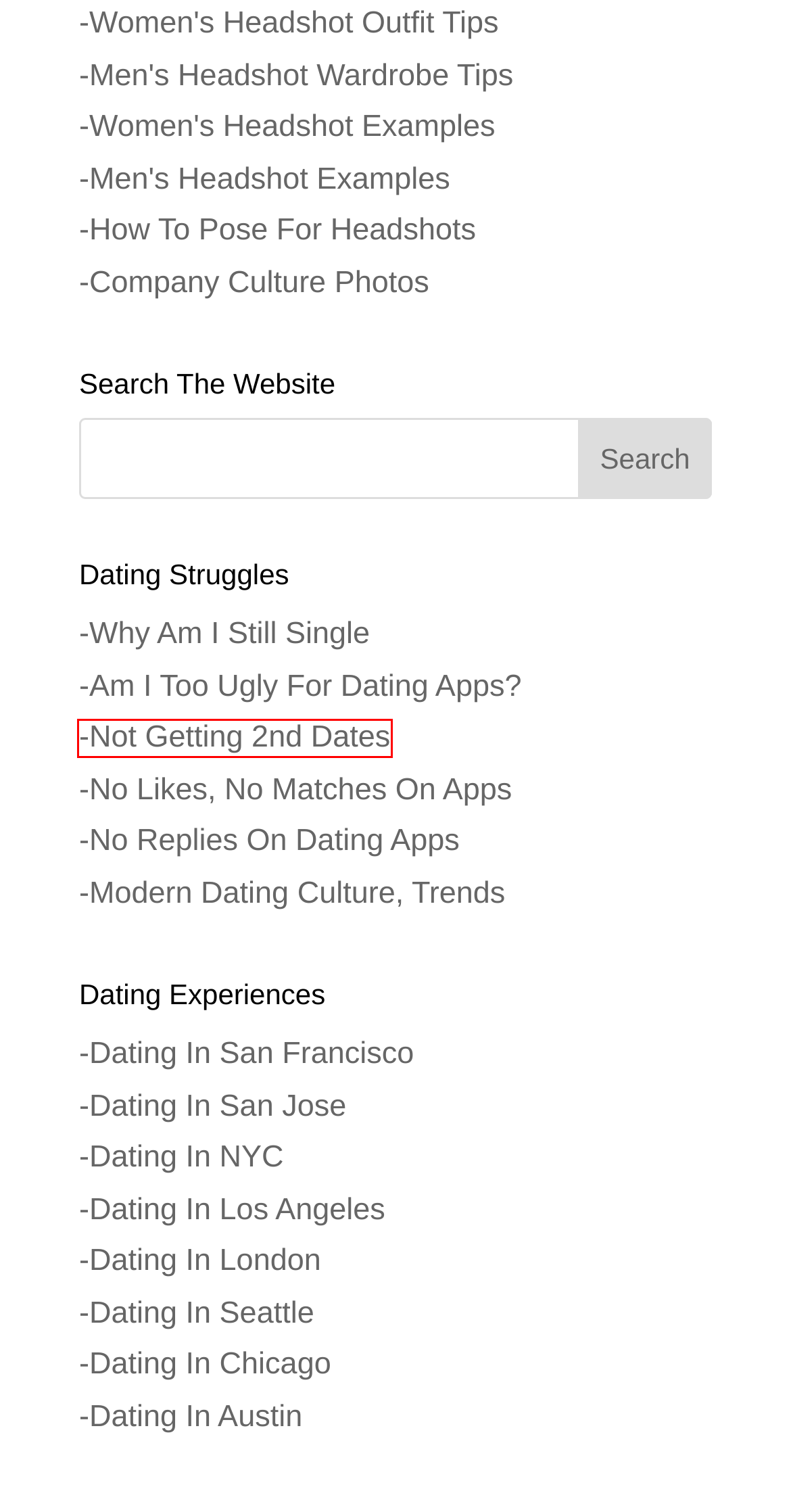Look at the screenshot of a webpage that includes a red bounding box around a UI element. Select the most appropriate webpage description that matches the page seen after clicking the highlighted element. Here are the candidates:
A. San Francisco Employee Morale, Company Culture, Photos, Ideas
B. Best Headshot Poses. How To Pose For A Professional Headshot
C. No Likes, Matches On Hinge, No Likes, Matches On Bumble
D. Dating In San Jose, Silicon Valley, Palo Alto As A Man/Woman
E. Dating In Austin In Your 30s, Dating In Austin In Your 40s
F. Why Is Dating In Seattle So Hard? Seattle Dating Culture
G. Why Can't I Get A Second Date, Should I Go On A 2nd Date
H. Dating In Los Angeles: LA Dating Scene, Culture Pros, Cons

G